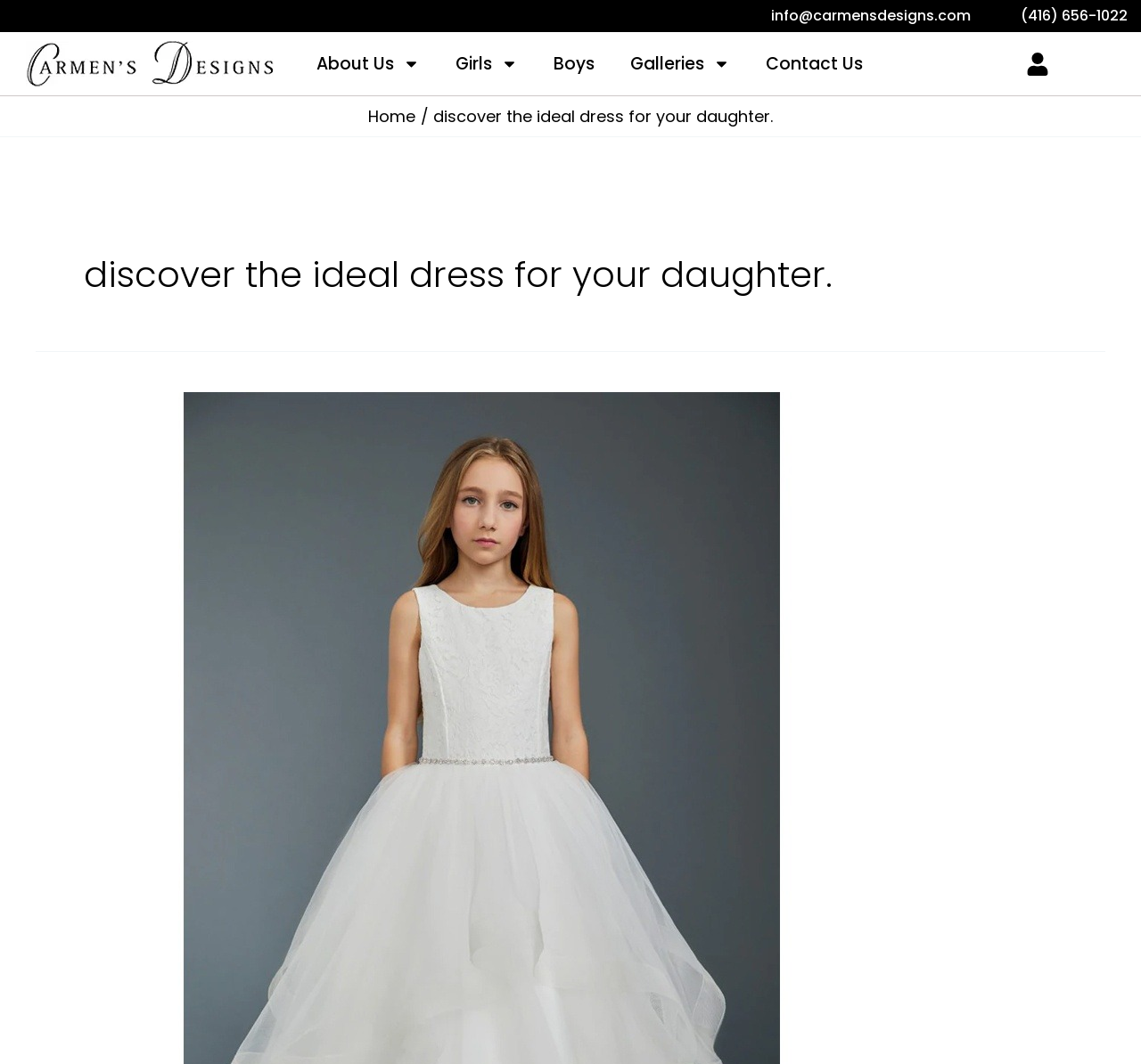Please answer the following question as detailed as possible based on the image: 
How many menu toggles are there?

I counted the number of menu toggles by looking at the top navigation bar. There are four menu toggles: 'About Us', 'Girls', 'Boys', and 'Galleries'.